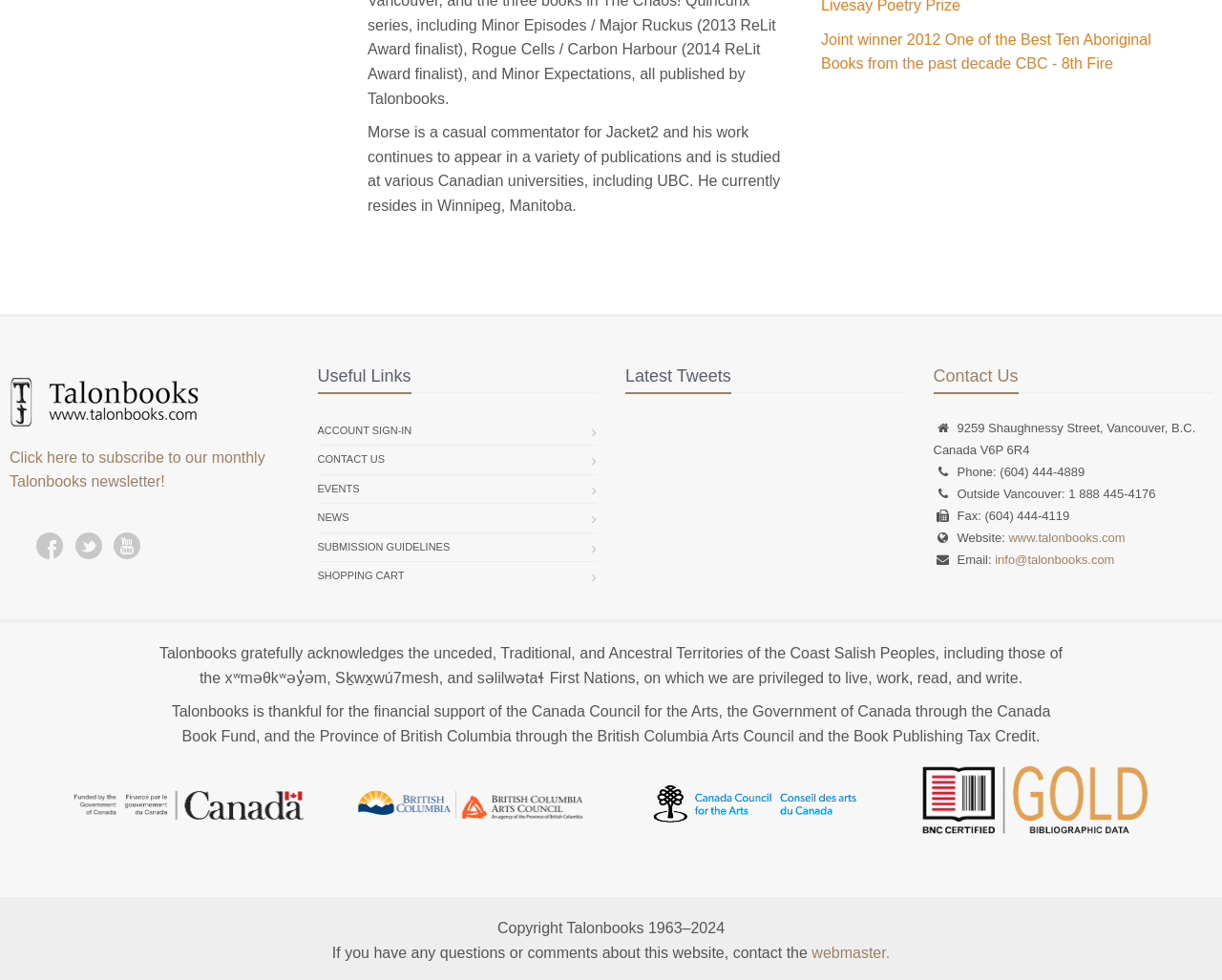Find the bounding box coordinates for the HTML element described in this sentence: "Submission Guidelines". Provide the coordinates as four float numbers between 0 and 1, in the format [left, top, right, bottom].

[0.26, 0.544, 0.368, 0.573]